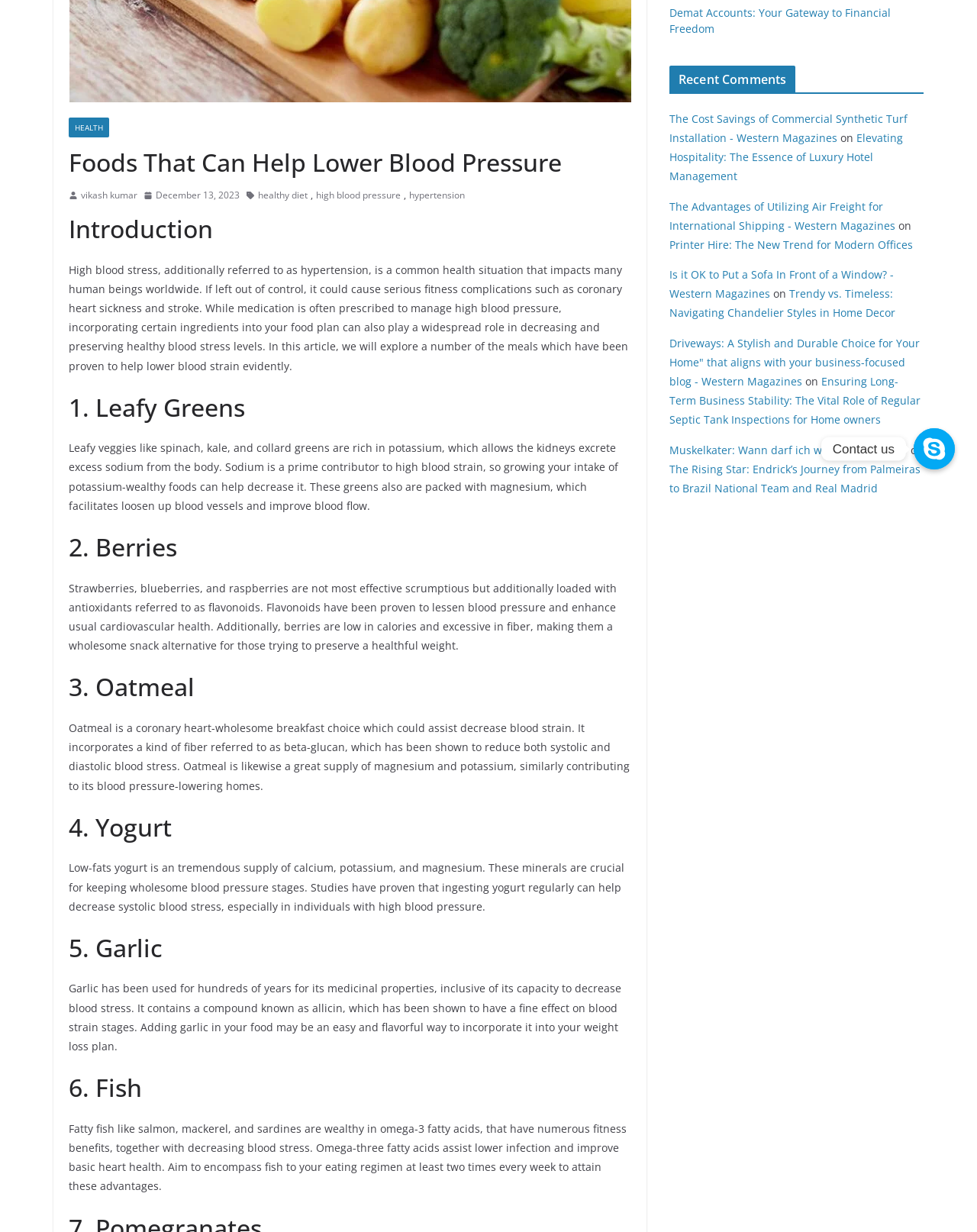Give the bounding box coordinates for this UI element: "December 13, 2023". The coordinates should be four float numbers between 0 and 1, arranged as [left, top, right, bottom].

[0.147, 0.152, 0.245, 0.165]